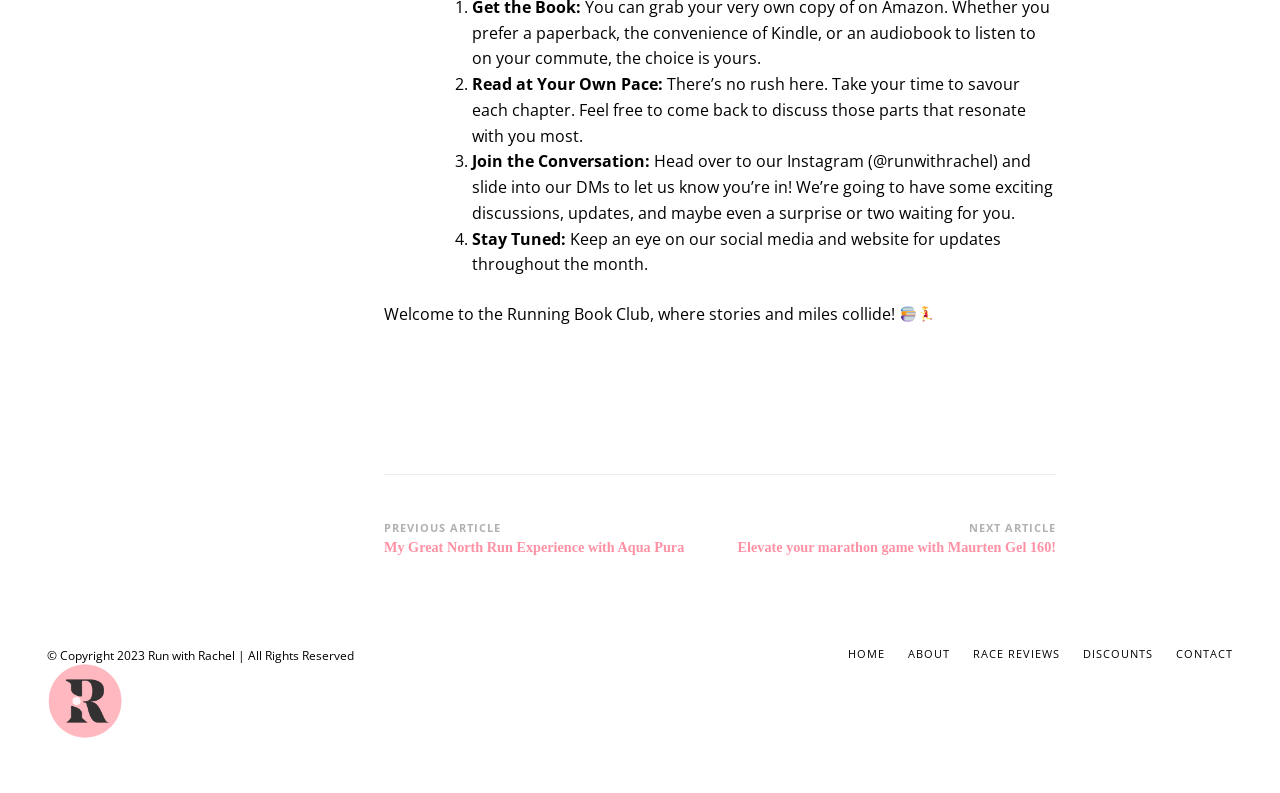Answer this question in one word or a short phrase: How can one join the conversation?

Through Instagram